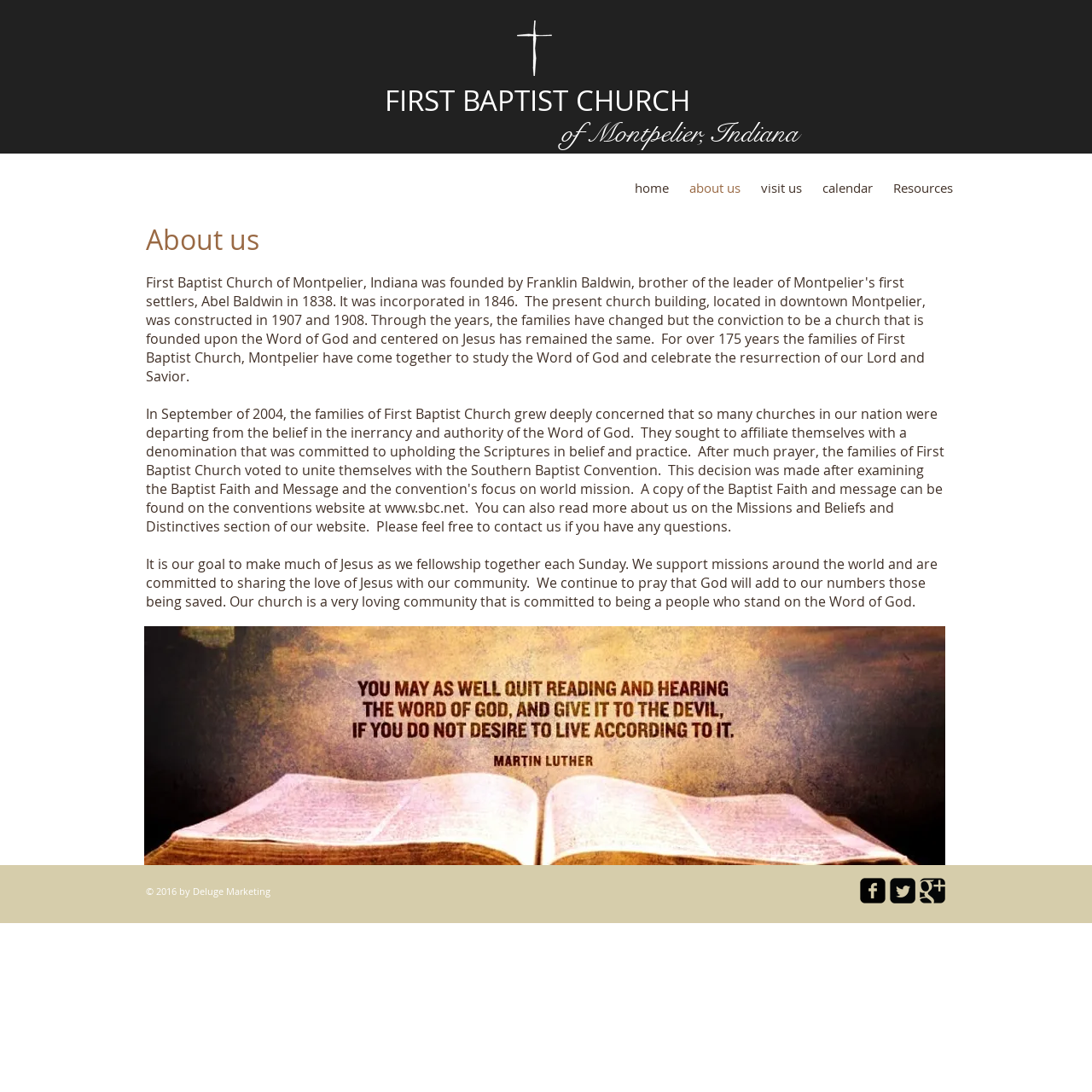Construct a comprehensive caption that outlines the webpage's structure and content.

The webpage is about First Baptist Church of Montpelier, Indiana, and it has a navigation menu at the top with links to "home", "about us", "visit us", "calendar", and "Resources". Below the navigation menu, there is a main section with a heading "About us" followed by a brief description of the church's mission and beliefs. 

To the right of the description, there is a link to the church's website on the Southern Baptist Convention (SBC) network. The description is followed by a paragraph that explains the church's goal to make much of Jesus and its commitment to sharing the love of Jesus with the community.

Below the text, there is an image of a Bible, likely the Martin Luther Bible. At the top of the page, there is a heading "FIRST BAPTIST CHURCH" with a link to the church's website, and below it, there is a heading with the location "of Montpelier, Indiana". 

At the bottom of the page, there is a copyright notice "© 2016 by Deluge Marketing" and a social media bar with links to Facebook, Twitter, and Google, each represented by a square icon.